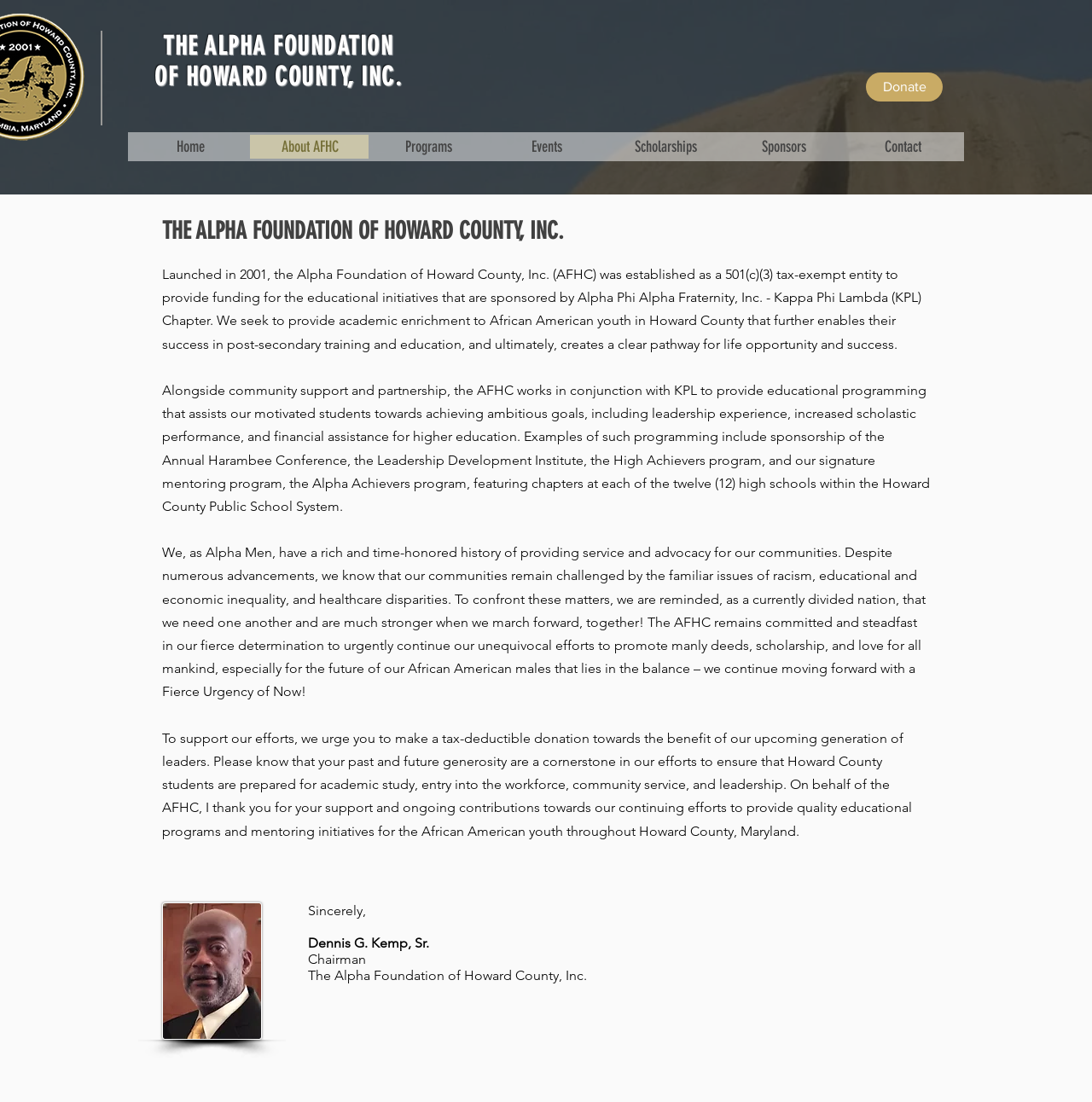What is the location of the Alpha Foundation?
Using the details from the image, give an elaborate explanation to answer the question.

The location of the Alpha Foundation can be found in the text elements of the webpage, specifically in elements [270] and [292]. The text mentions Howard County, Maryland as the location of the organization.